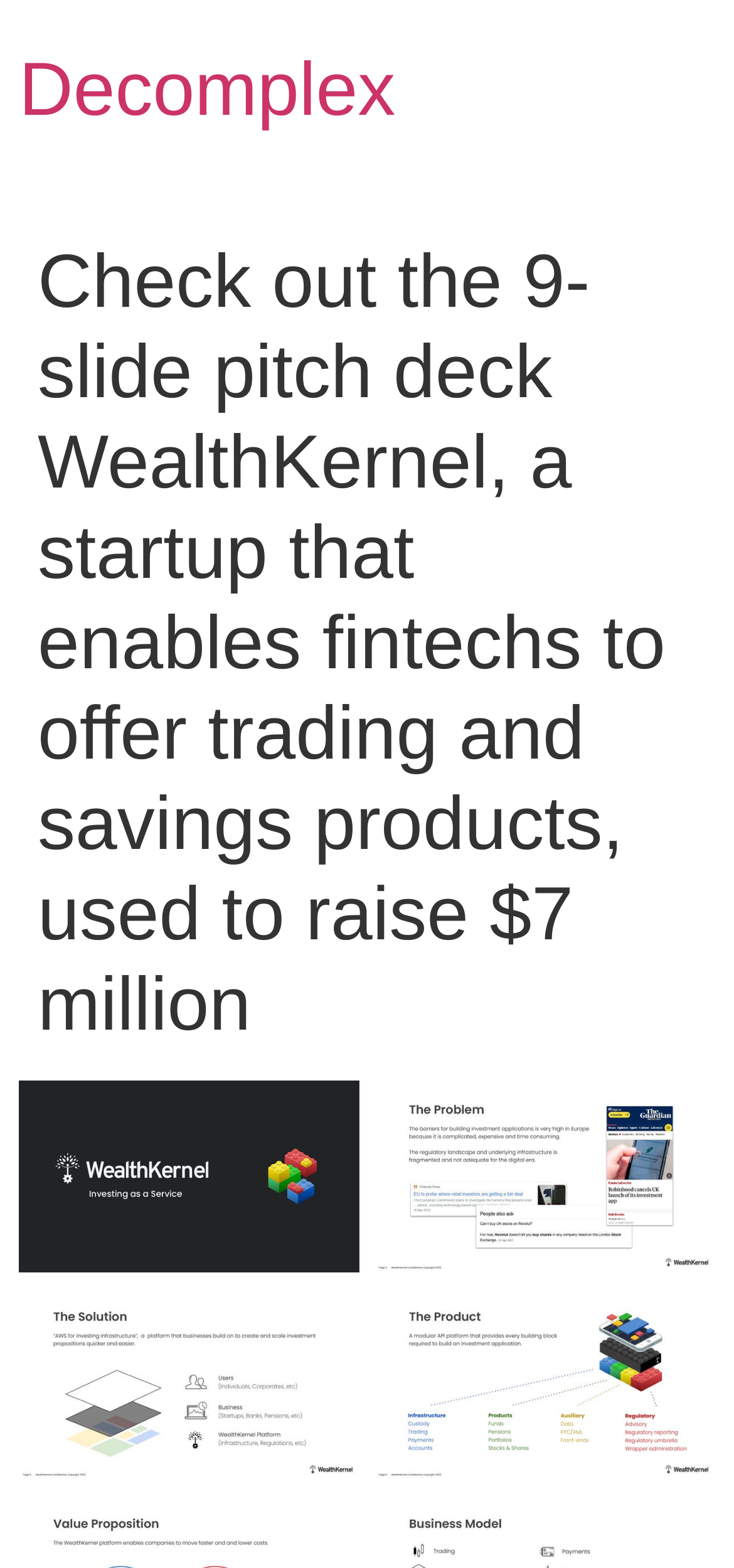How many figures are present on the webpage?
Provide an in-depth answer to the question, covering all aspects.

There are four figure elements present on the webpage, with bounding box coordinates [0.026, 0.69, 0.49, 0.812], [0.51, 0.69, 0.974, 0.812], [0.026, 0.822, 0.49, 0.944], and [0.51, 0.822, 0.974, 0.944].